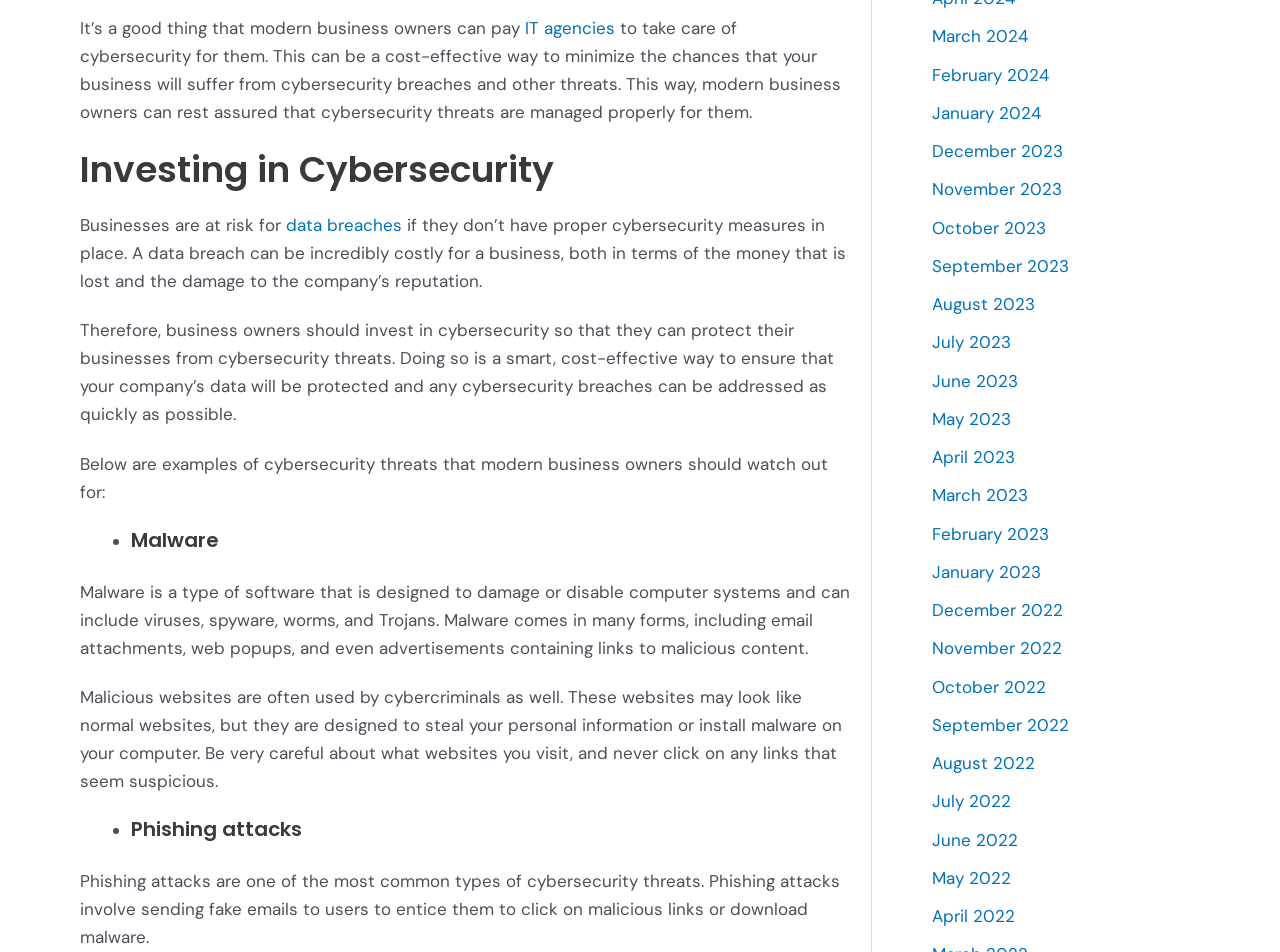Locate the bounding box coordinates of the element to click to perform the following action: 'Click on 'data breaches''. The coordinates should be given as four float values between 0 and 1, in the form of [left, top, right, bottom].

[0.223, 0.225, 0.314, 0.248]